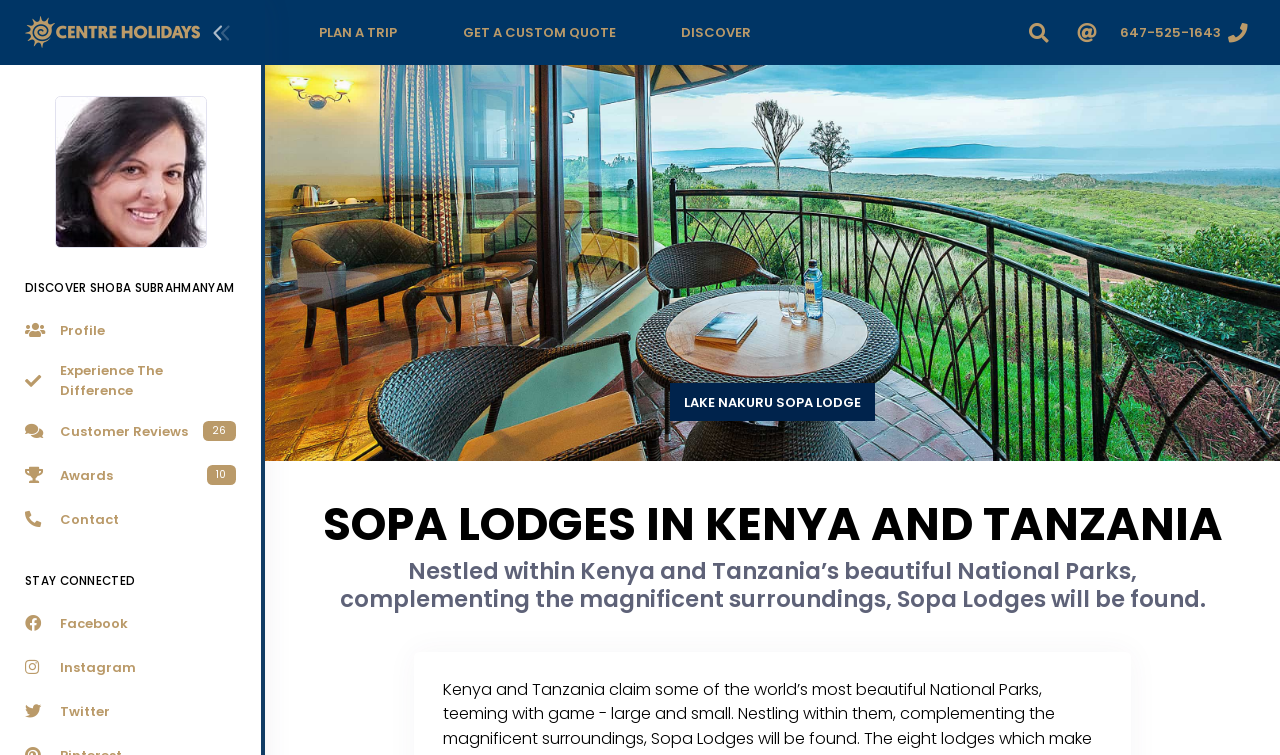Extract the bounding box coordinates of the UI element described: "title="Centre Holidays"". Provide the coordinates in the format [left, top, right, bottom] with values ranging from 0 to 1.

[0.02, 0.02, 0.156, 0.066]